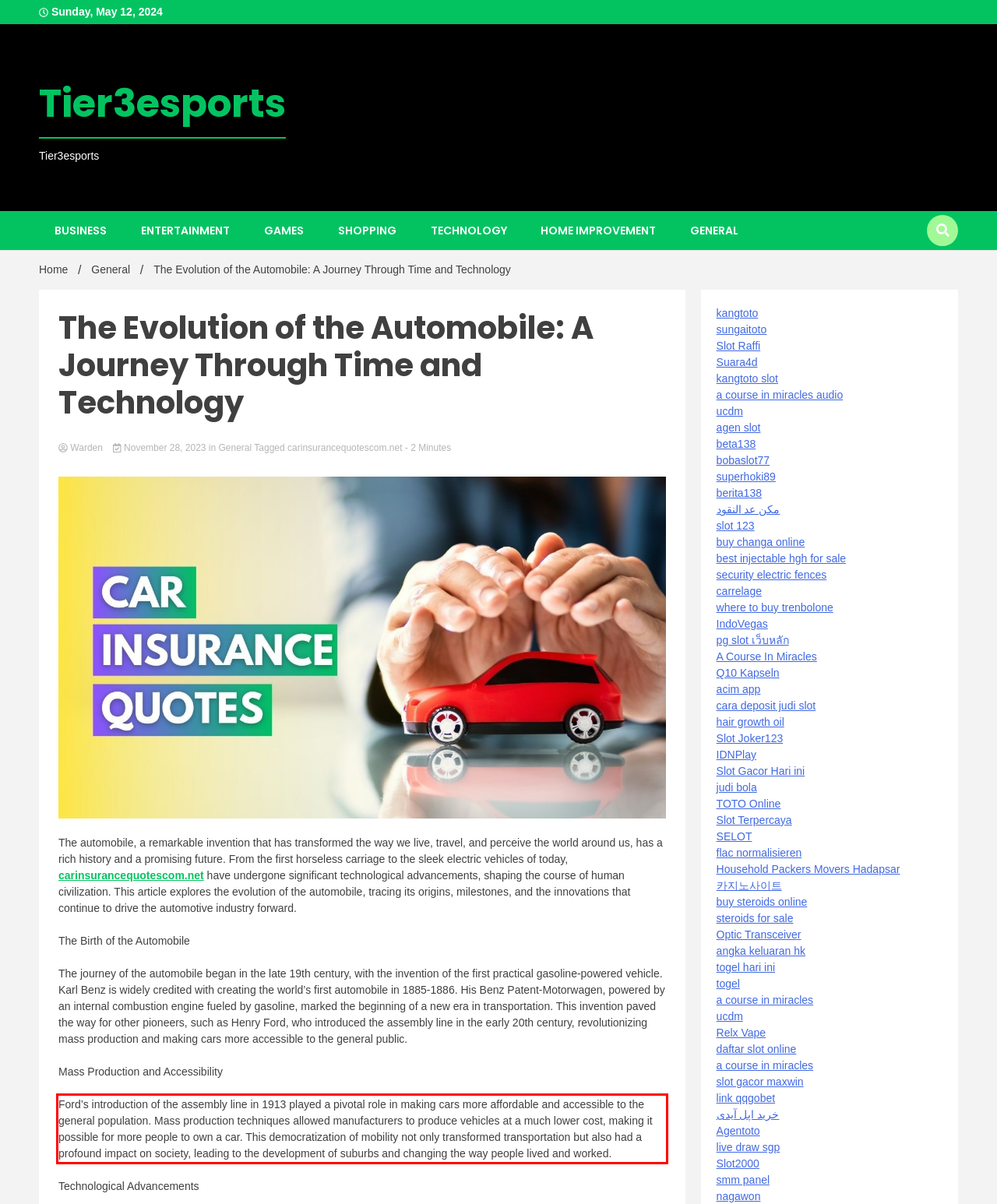There is a screenshot of a webpage with a red bounding box around a UI element. Please use OCR to extract the text within the red bounding box.

Ford’s introduction of the assembly line in 1913 played a pivotal role in making cars more affordable and accessible to the general population. Mass production techniques allowed manufacturers to produce vehicles at a much lower cost, making it possible for more people to own a car. This democratization of mobility not only transformed transportation but also had a profound impact on society, leading to the development of suburbs and changing the way people lived and worked.